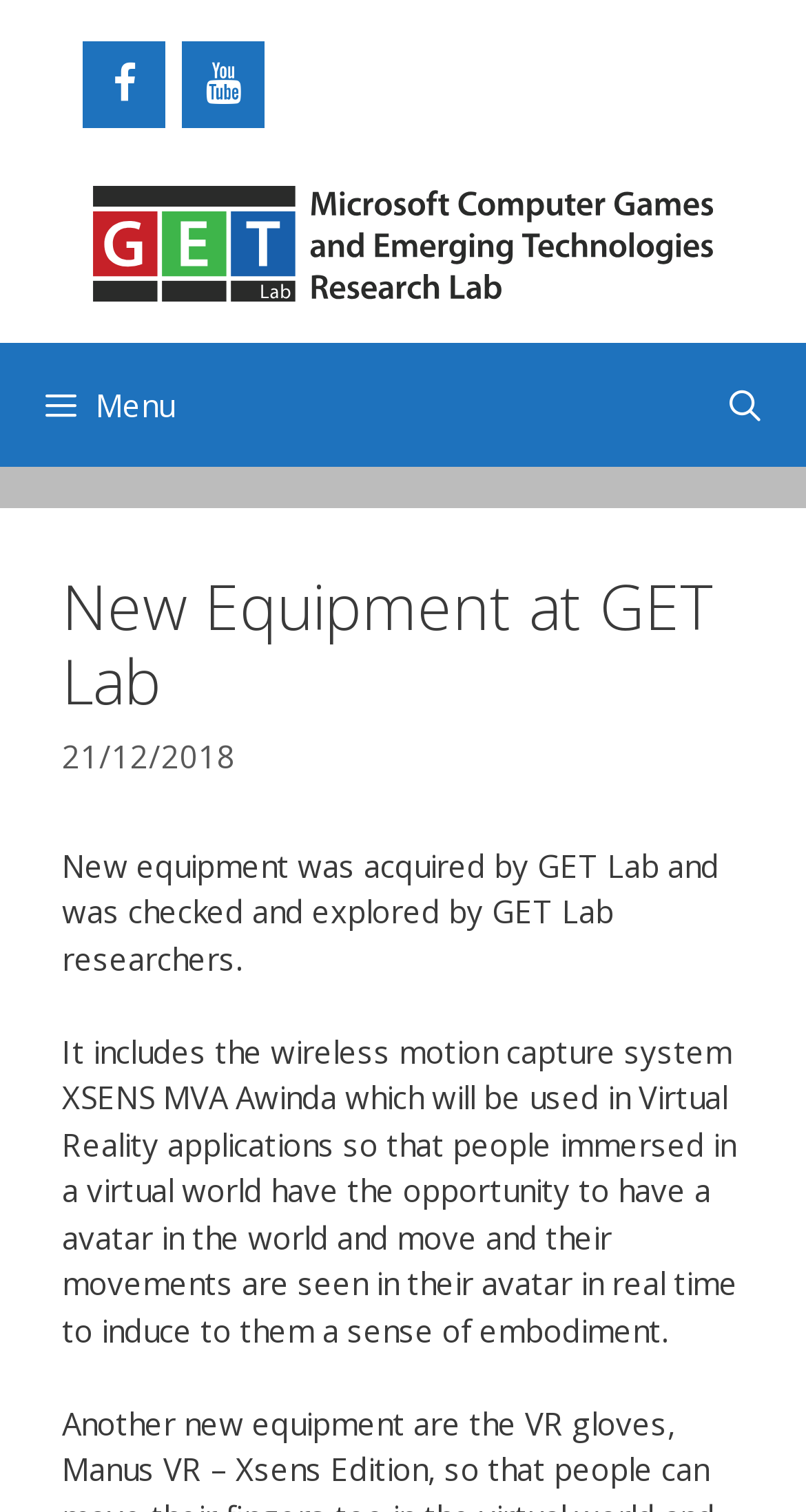Carefully examine the image and provide an in-depth answer to the question: What is the type of system acquired by GET Lab?

The type of system acquired by GET Lab can be found in the paragraph of text, where it is mentioned that 'It includes the wireless motion capture system XSENS MVA Awinda...'.